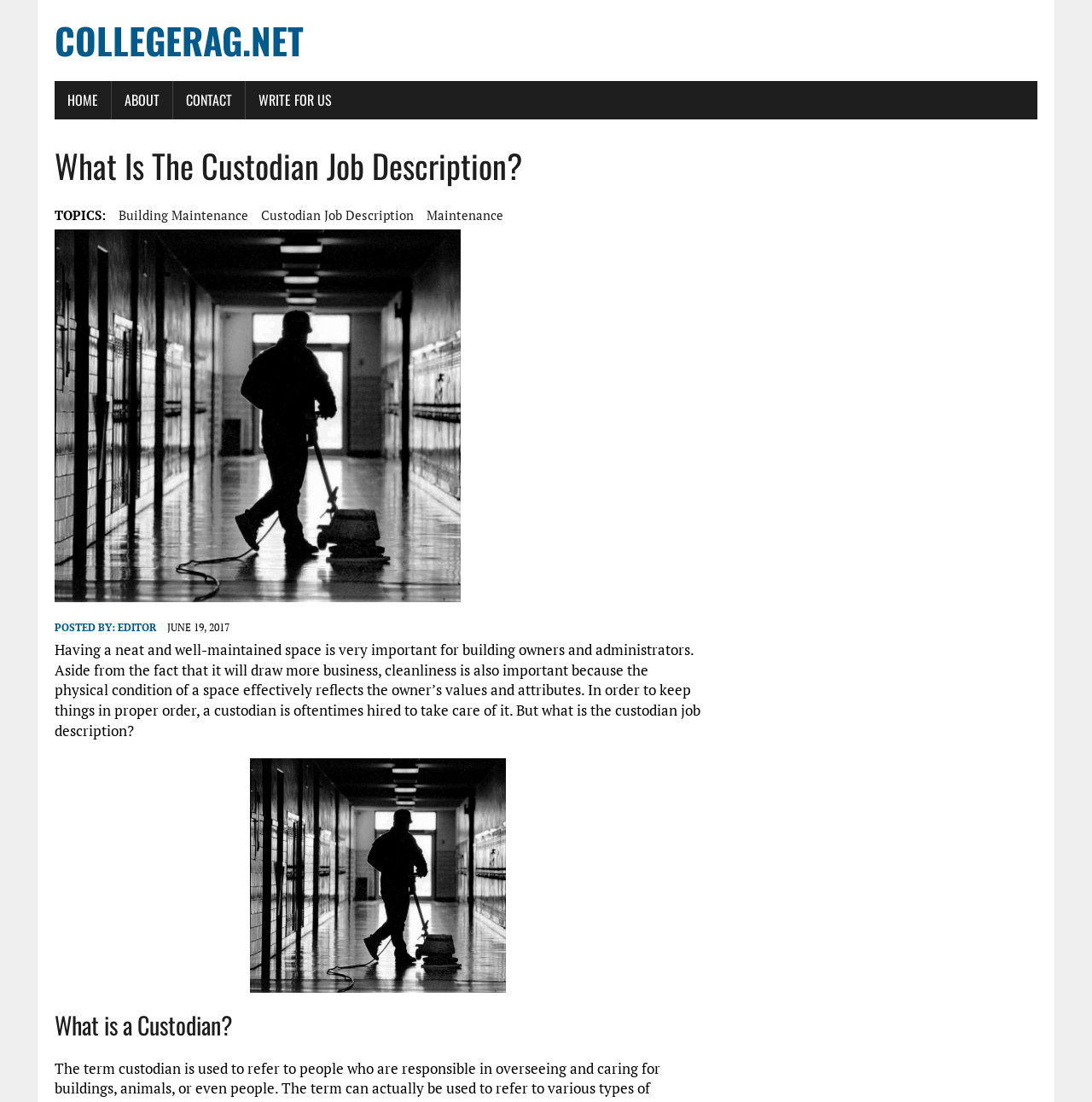Given the following UI element description: "Quiénes somos", find the bounding box coordinates in the webpage screenshot.

None